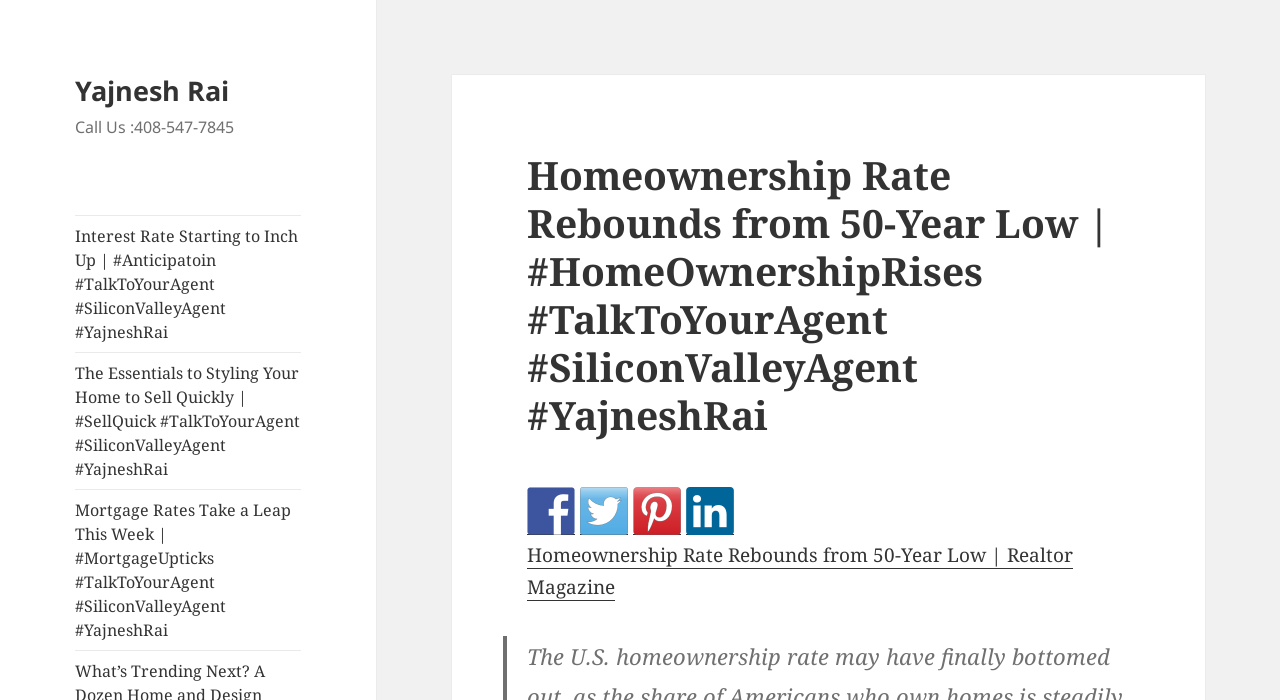Locate the UI element described by Yajnesh Rai in the provided webpage screenshot. Return the bounding box coordinates in the format (top-left x, top-left y, bottom-right x, bottom-right y), ensuring all values are between 0 and 1.

[0.059, 0.103, 0.179, 0.156]